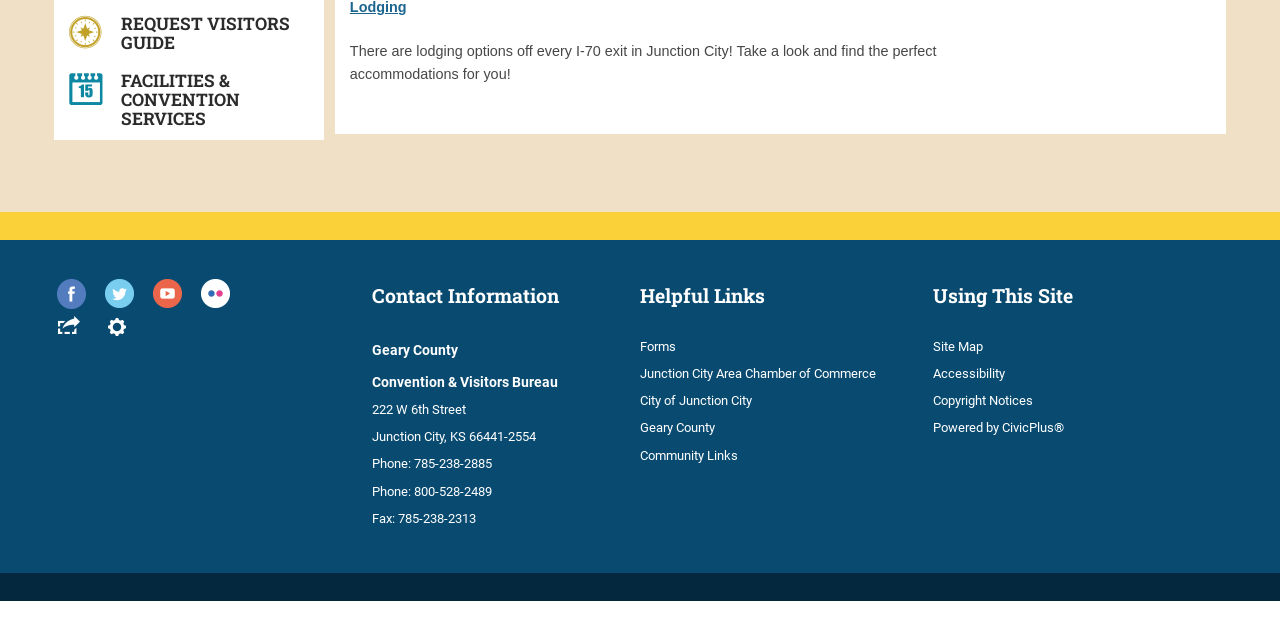Given the element description, predict the bounding box coordinates in the format (top-left x, top-left y, bottom-right x, bottom-right y). Make sure all values are between 0 and 1. Here is the element description: ChatWithBuddy

None